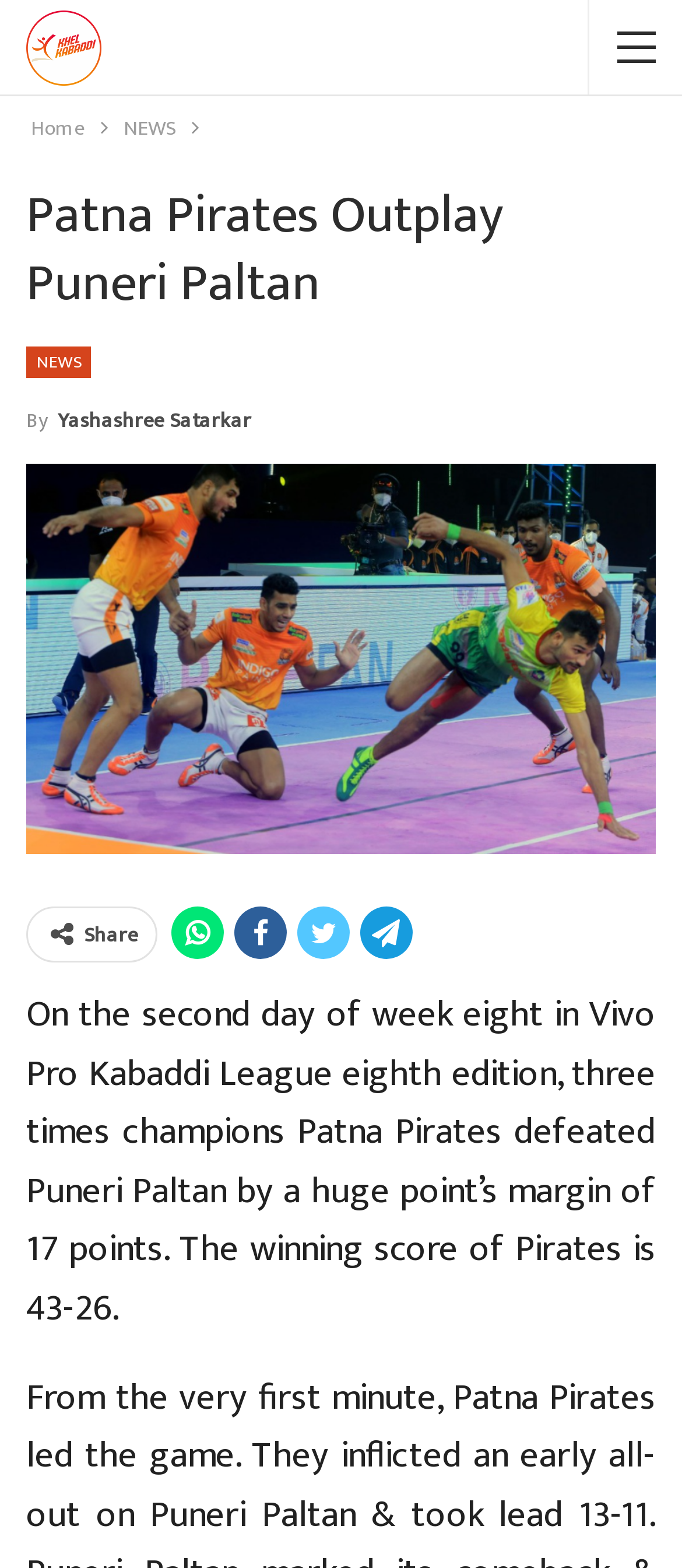Who wrote the article?
Based on the screenshot, answer the question with a single word or phrase.

Yashashree Satarkar